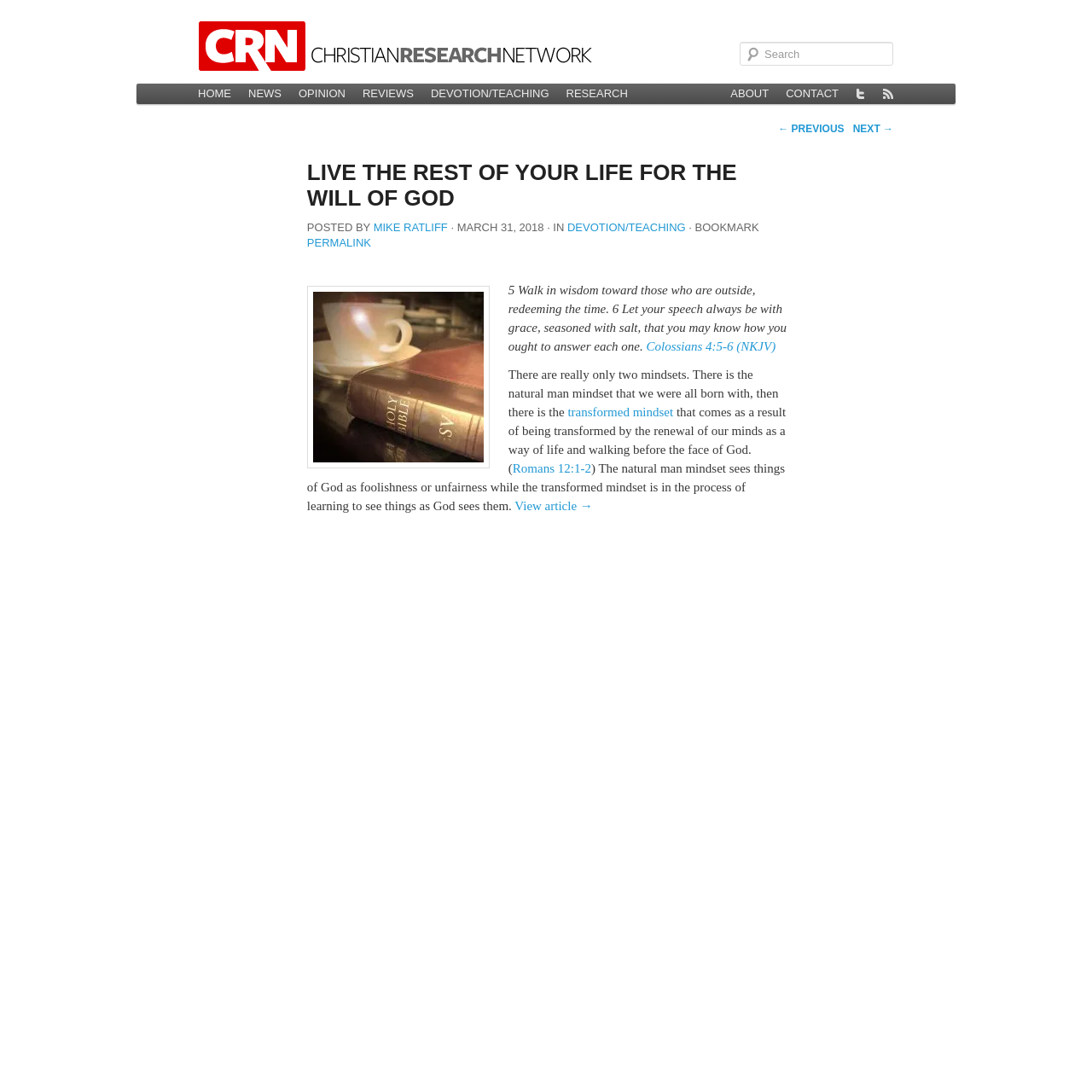What is the title of the Bible verse mentioned in the article?
Provide a fully detailed and comprehensive answer to the question.

I found the Bible verse title by looking at the article section, where it says '5 Walk in wisdom toward those who are outside, redeeming the time. 6 Let your speech always be with grace, seasoned with salt, that you may know how you ought to answer each one.' followed by 'Colossians 4:5-6 (NKJV)'.